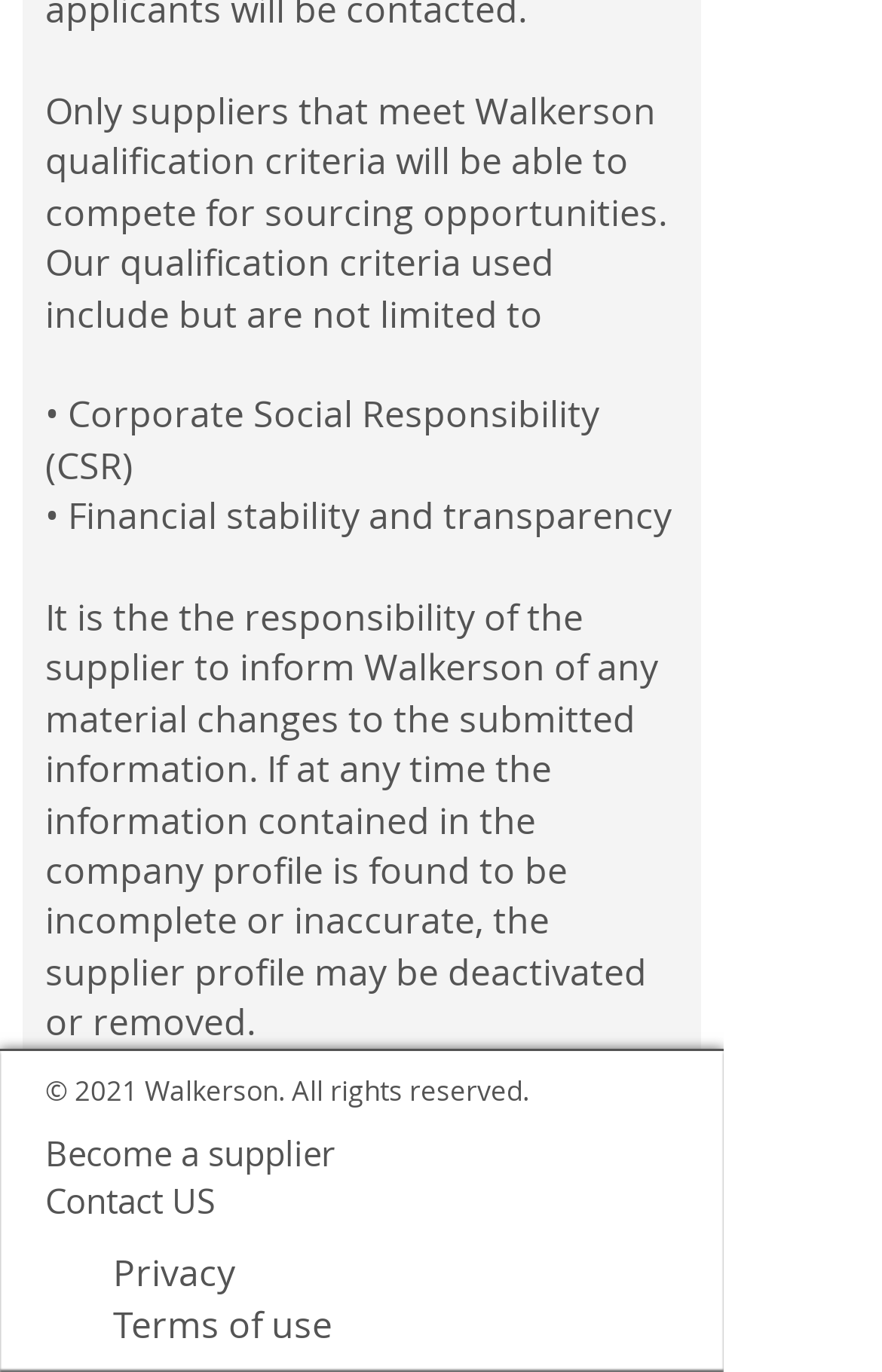What is the purpose of supplier qualification?
Refer to the screenshot and respond with a concise word or phrase.

To compete for sourcing opportunities